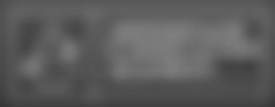What is the tone of the webpage's design?
We need a detailed and meticulous answer to the question.

The overall design of the webpage reflects a professional and educational tone, which is consistent with the academy's focus on aerospace education and its goal of attracting individuals interested in aerospace advancements and membership opportunities.